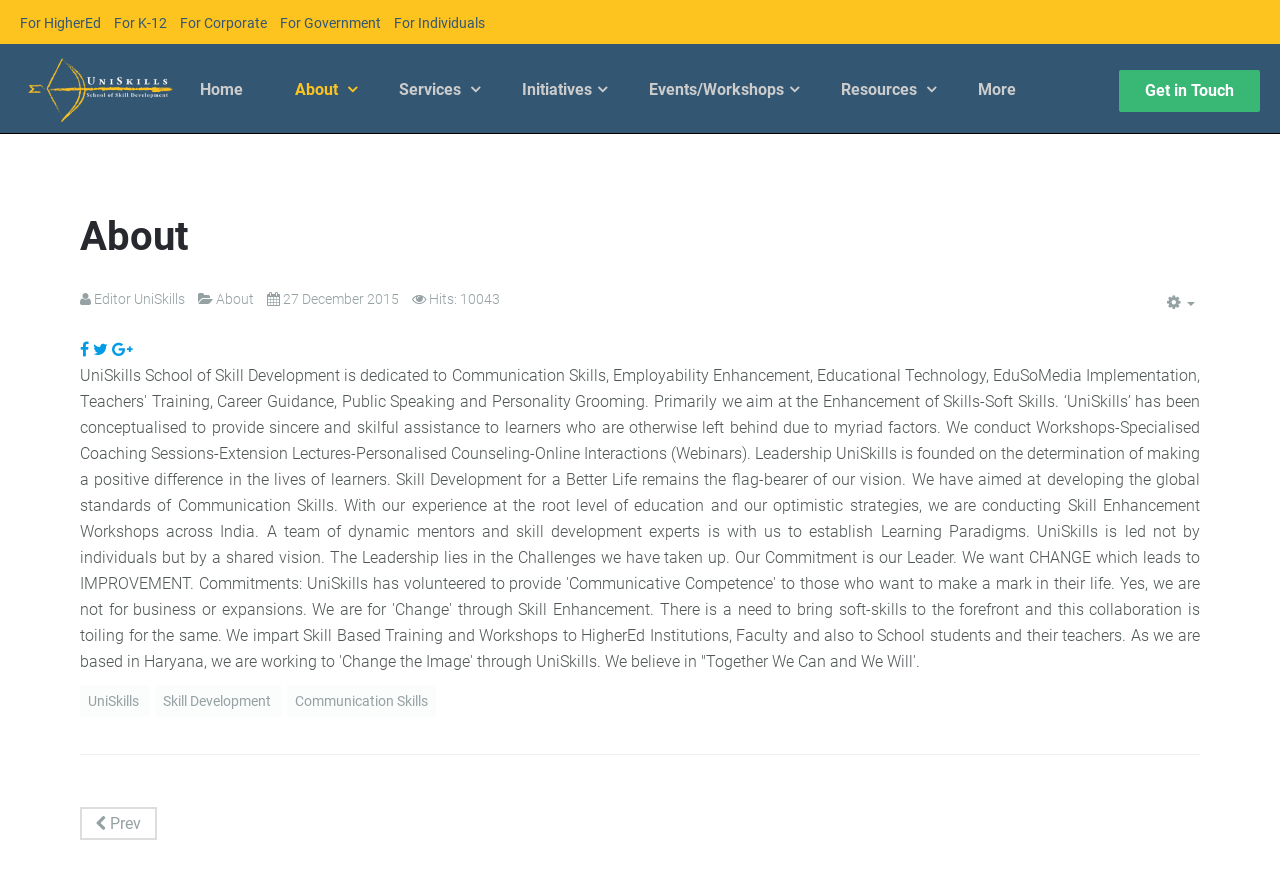Identify the coordinates of the bounding box for the element that must be clicked to accomplish the instruction: "Get in Touch".

[0.874, 0.078, 0.984, 0.125]